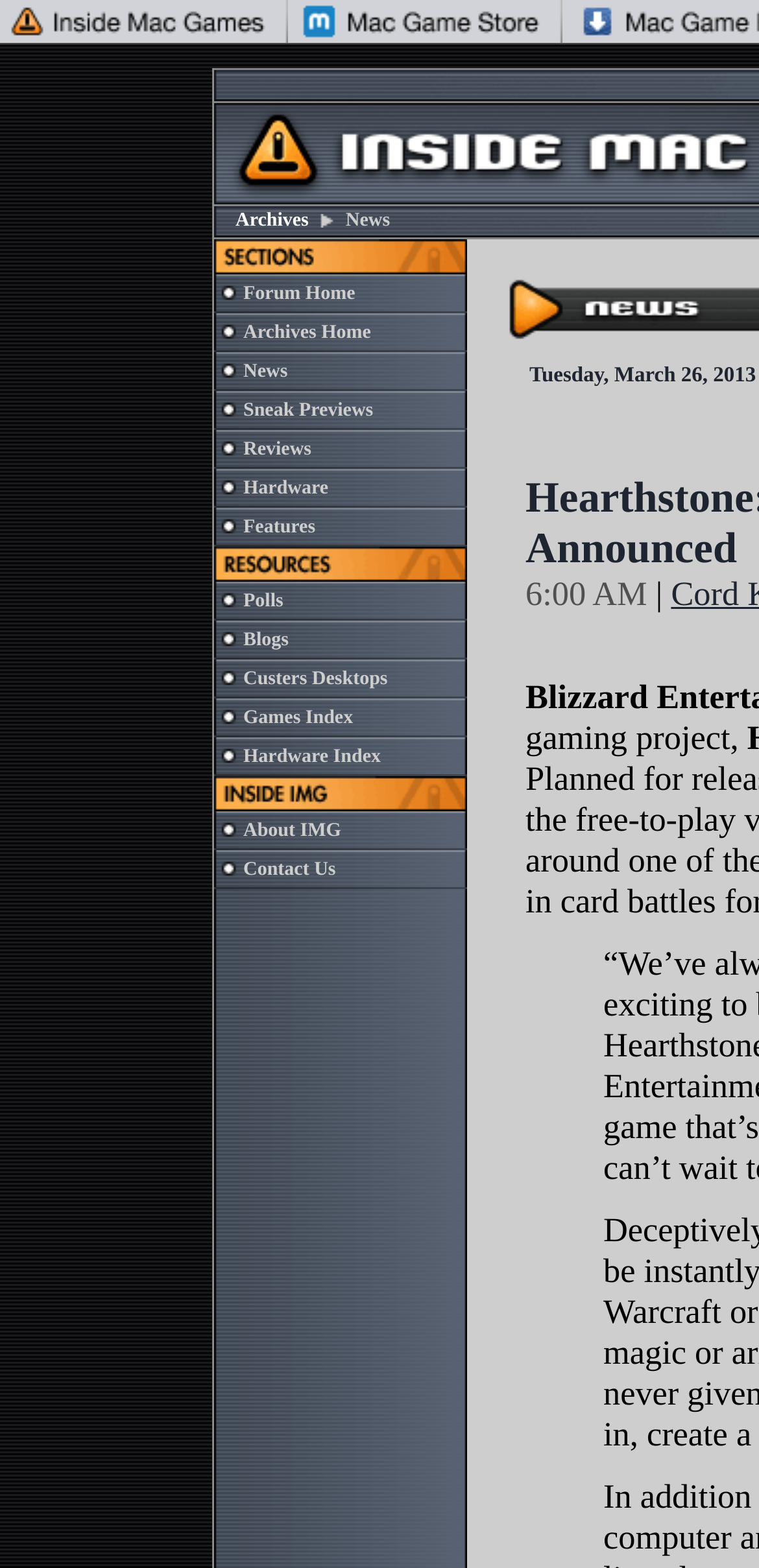Show the bounding box coordinates of the element that should be clicked to complete the task: "Explore the Sneak Previews".

[0.321, 0.255, 0.492, 0.269]